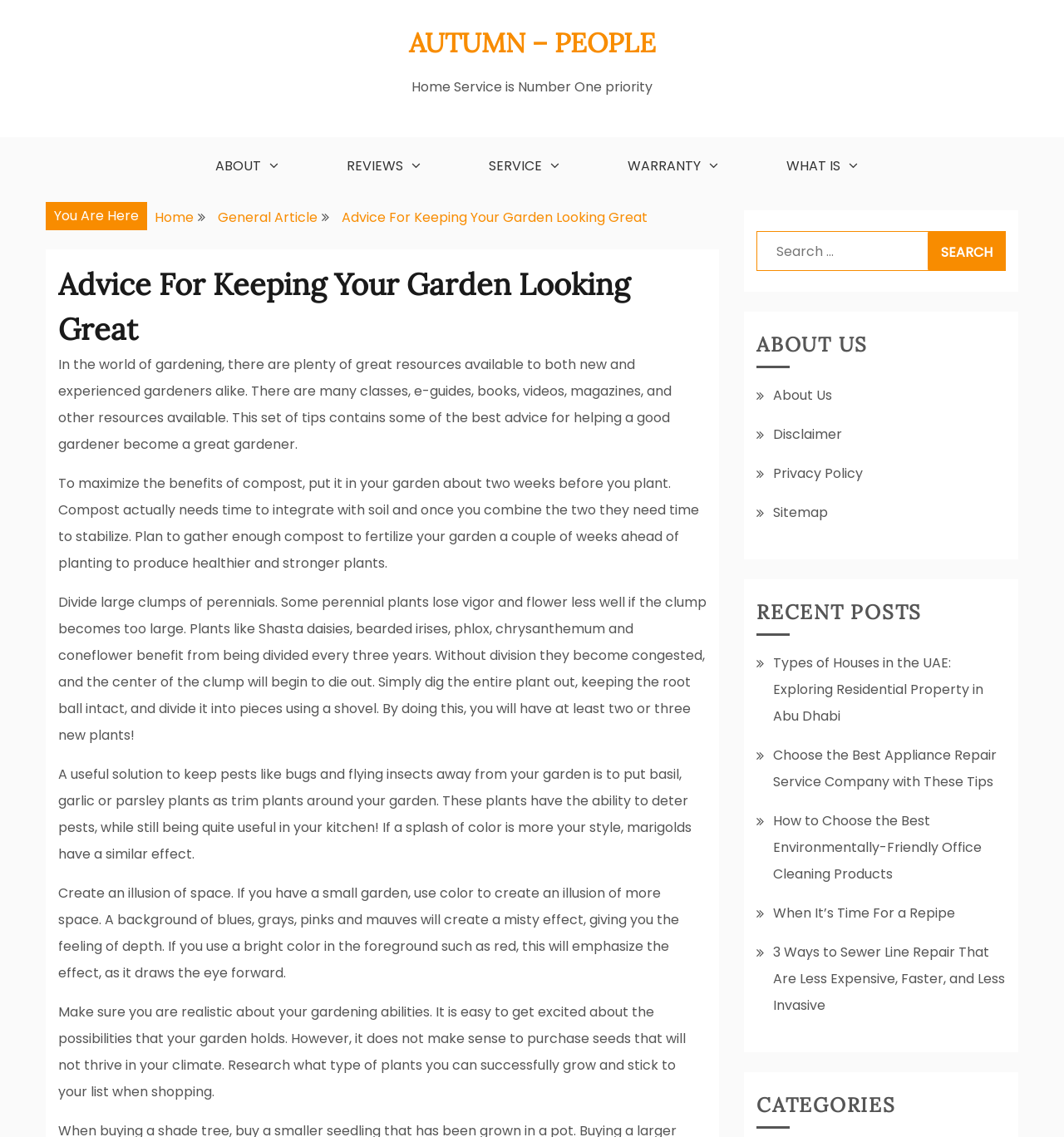Find the bounding box coordinates for the area that should be clicked to accomplish the instruction: "Search for something".

[0.711, 0.203, 0.945, 0.238]